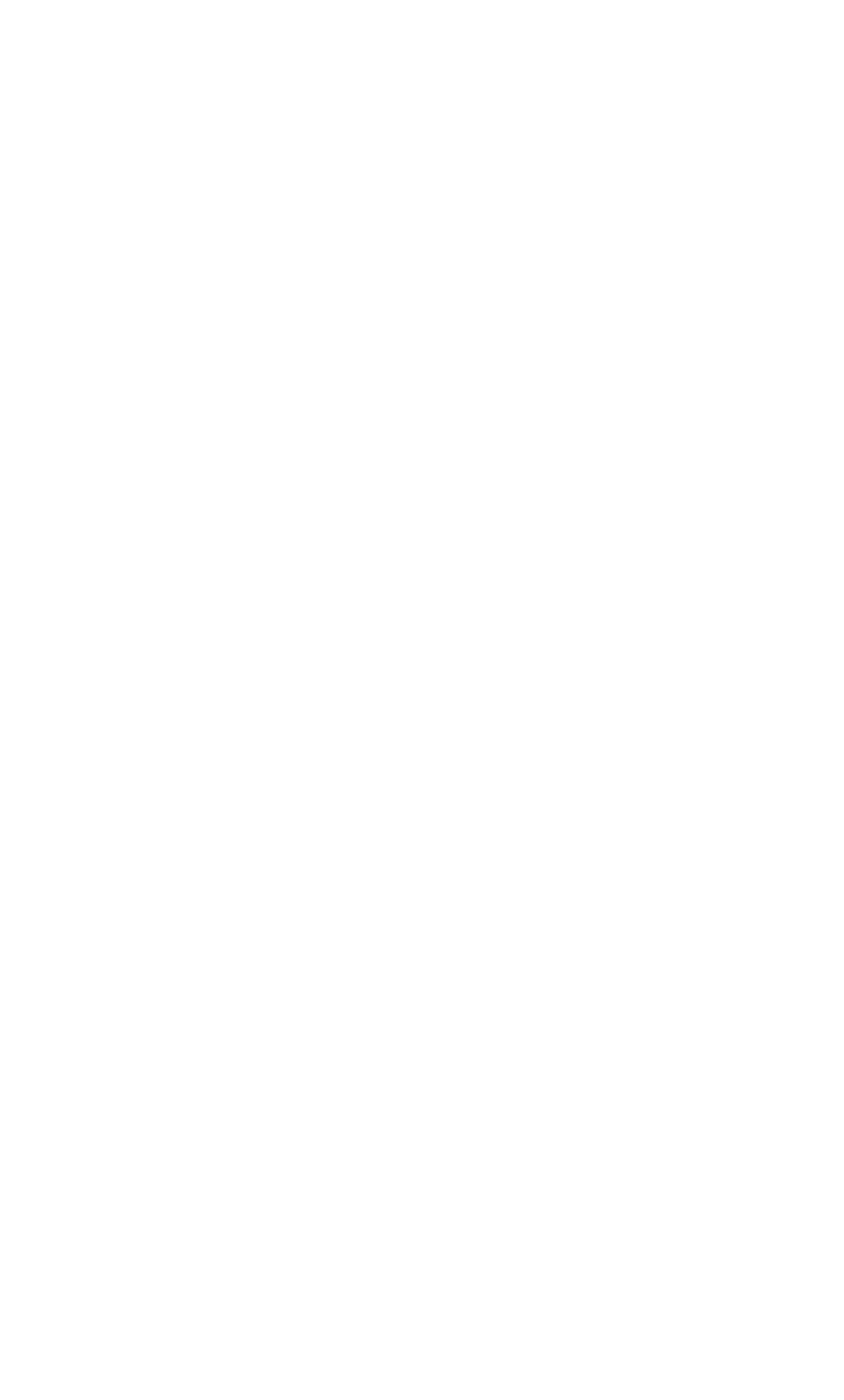Provide a brief response using a word or short phrase to this question:
What is the earliest month listed in the archives?

May 2023